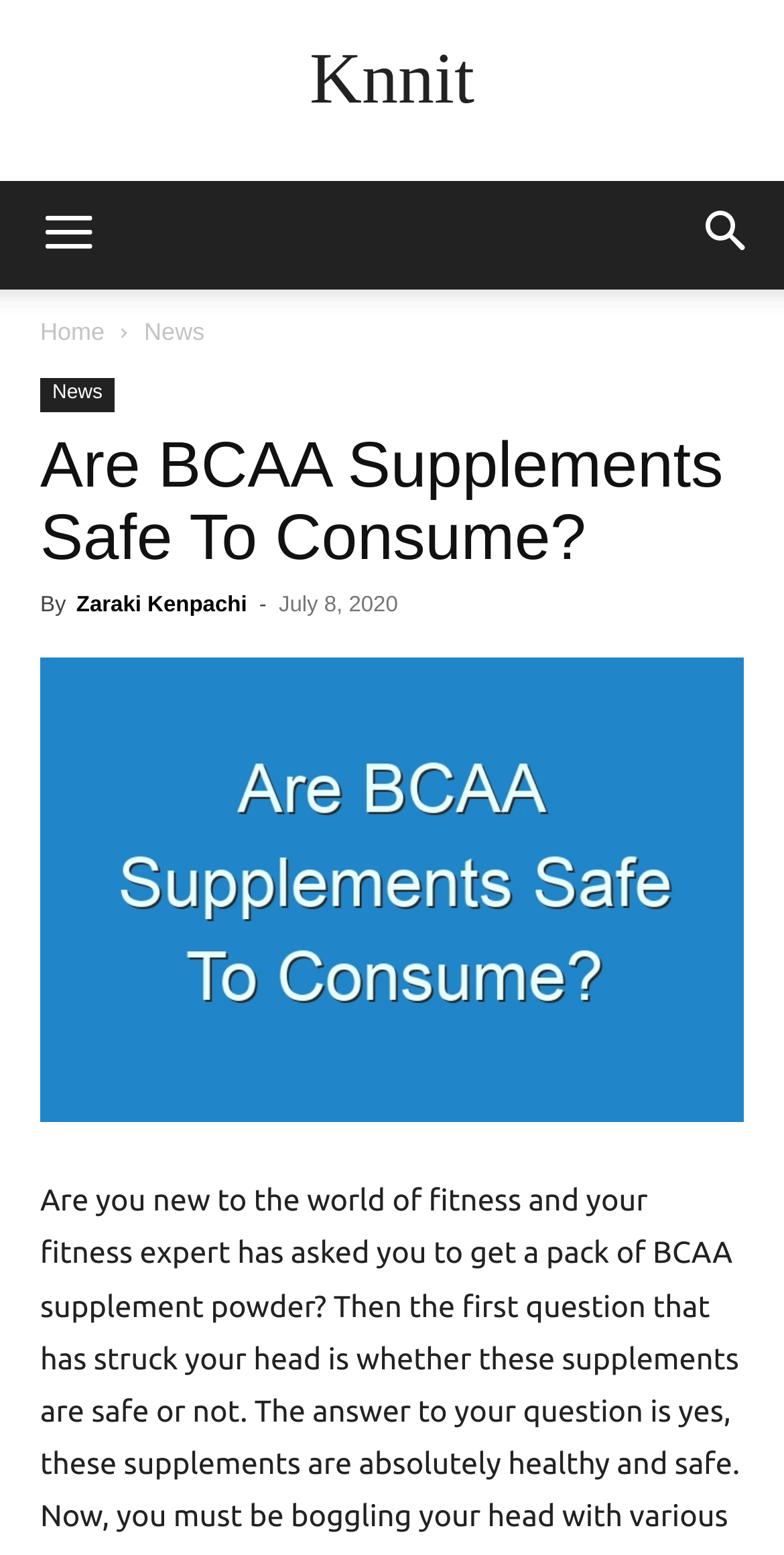Offer a detailed account of what is visible on the webpage.

The webpage appears to be an article or blog post discussing the safety of BCAA supplements. At the top left of the page, there is a link to the website's home page, followed by a link to the news section. The news section has a dropdown menu with another link to the news page. 

To the right of these links, there are two buttons: a menu button and a search button. The menu button is located near the top left corner of the page, while the search button is positioned at the top right corner.

Below these elements, there is a header section that spans almost the entire width of the page. The header contains the title of the article, "Are BCAA Supplements Safe To Consume?", in a large font size. The title is followed by the author's name, "Zaraki Kenpachi", and the publication date, "July 8, 2020".

Underneath the header, there is a large image that takes up most of the page's width. The image is likely related to the article's topic, but its exact content is not specified.